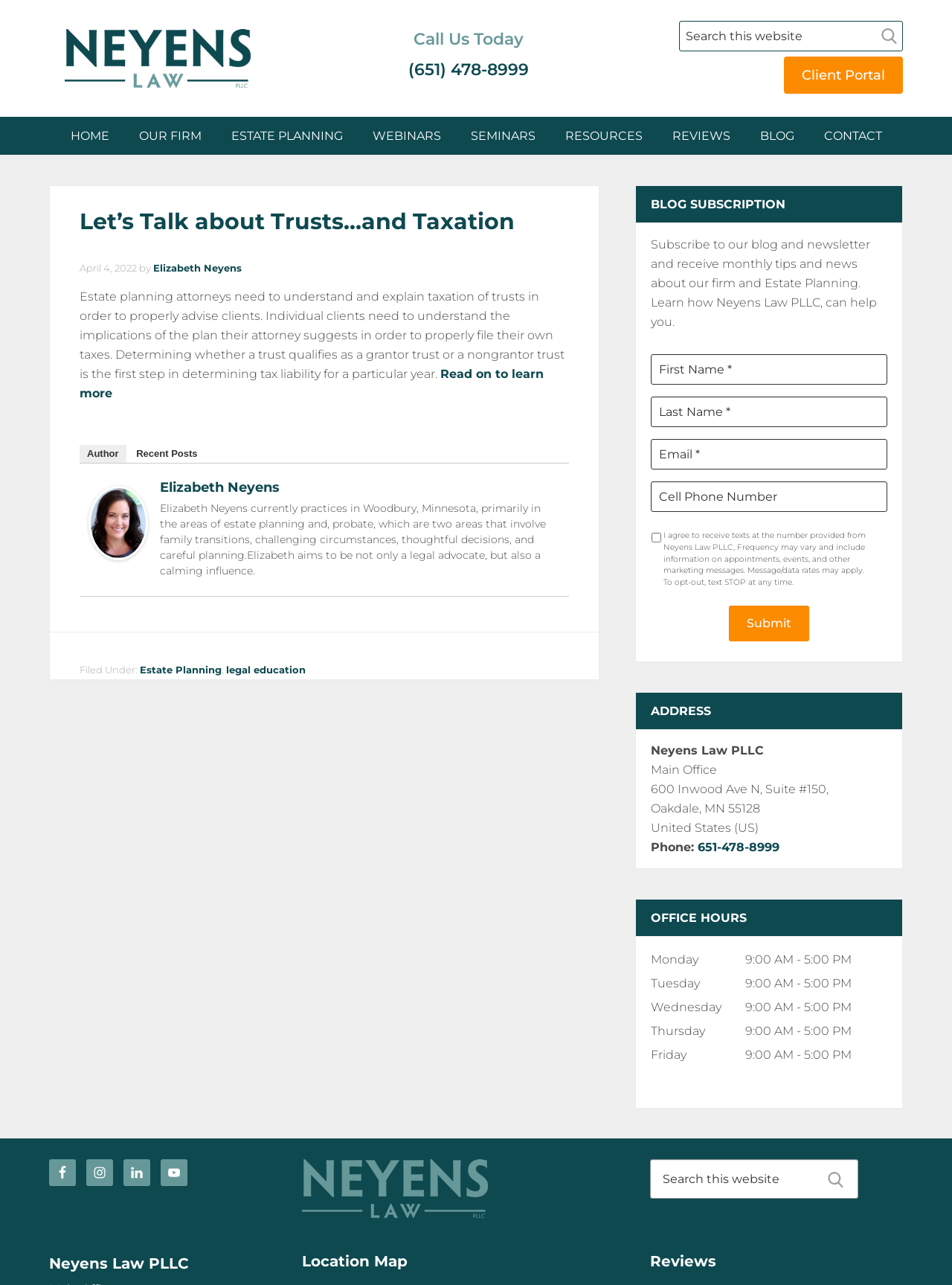Based on the image, give a detailed response to the question: What is the topic of the blog post?

I found the topic of the blog post by reading the title of the article, which is 'Let’s Talk about Trusts…and Taxation', and the first sentence of the article, which mentions 'Estate planning attorneys need to understand and explain taxation of trusts'.